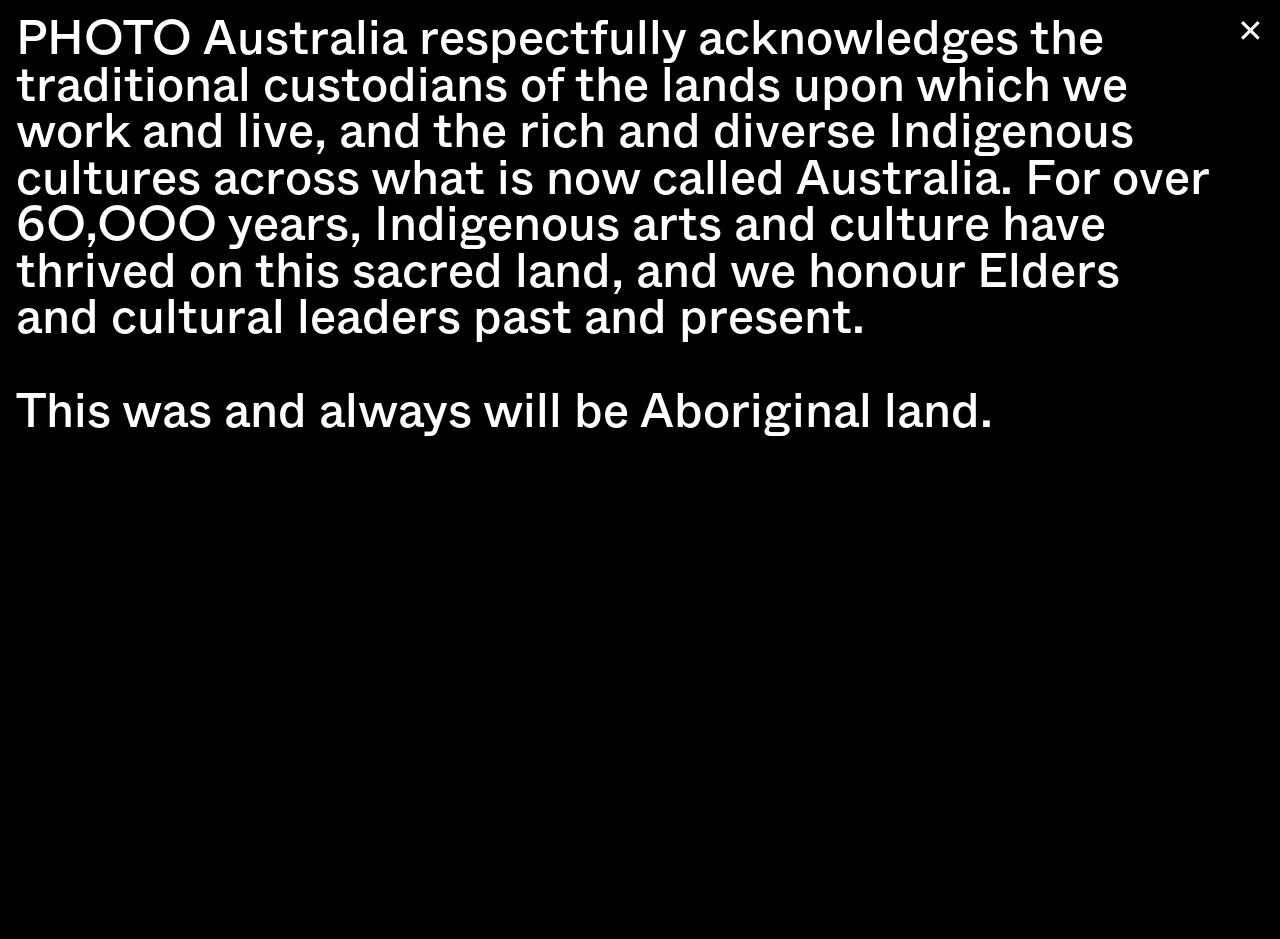What is the acknowledgement made by PHOTO Australia?
Answer the question in a detailed and comprehensive manner.

I found the answer by reading the text at the bottom of the page, which acknowledges the traditional custodians of the lands upon which PHOTO Australia works and lives, and honours Elders and cultural leaders past and present. This suggests that PHOTO Australia is making a statement of respect and recognition for Indigenous cultures.